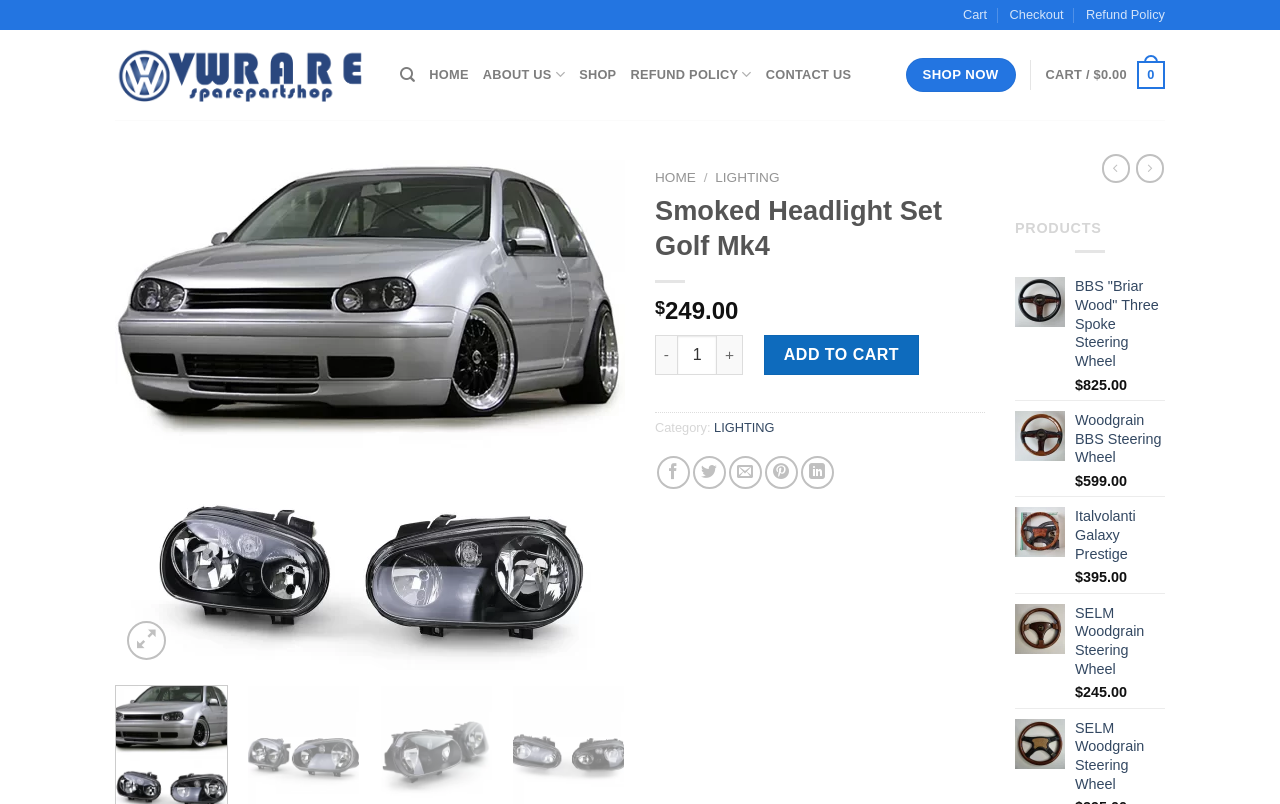Can you find and provide the title of the webpage?

Smoked Headlight Set Golf Mk4